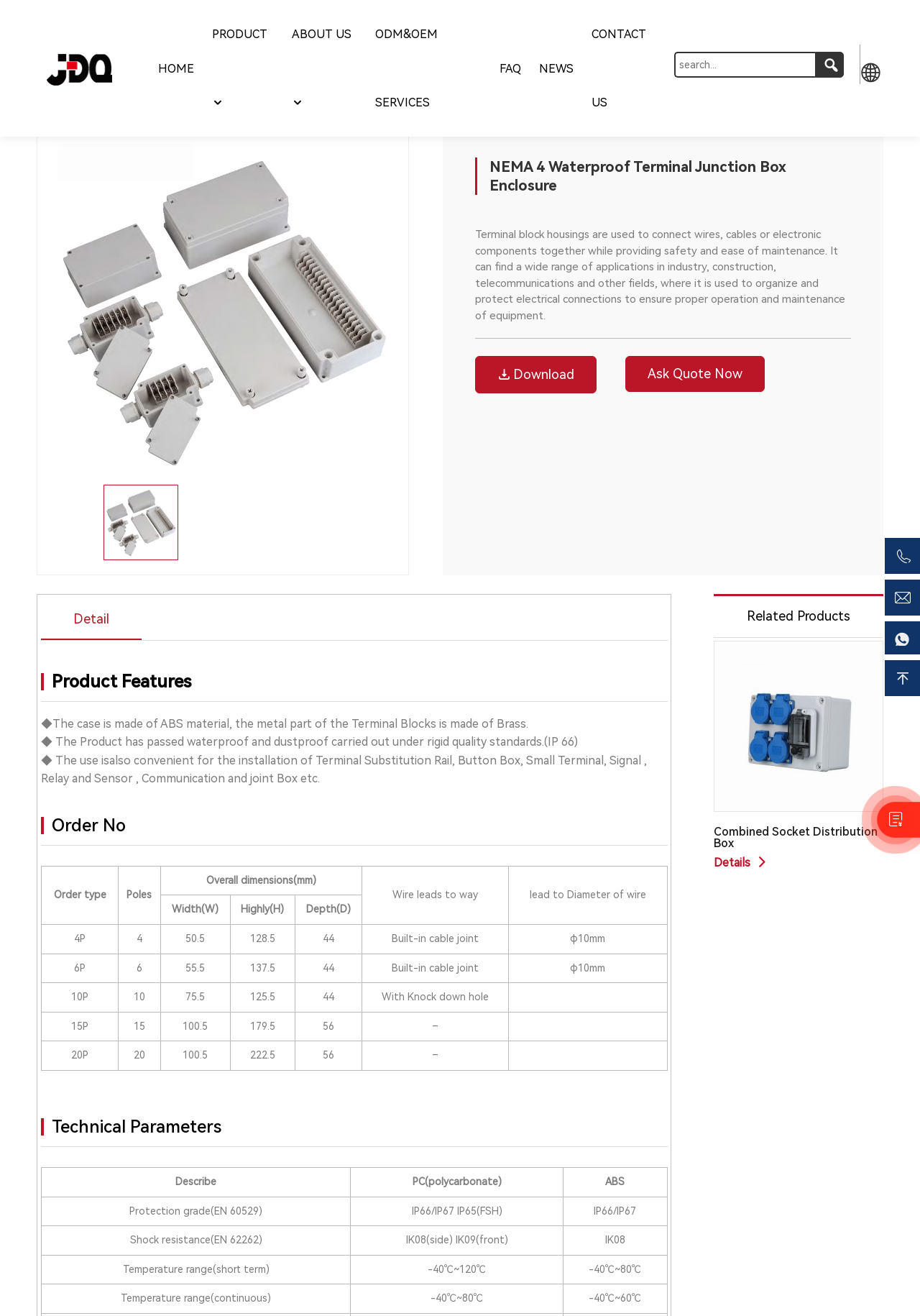Determine the bounding box coordinates for the element that should be clicked to follow this instruction: "Ask for a quote". The coordinates should be given as four float numbers between 0 and 1, in the format [left, top, right, bottom].

[0.679, 0.27, 0.831, 0.298]